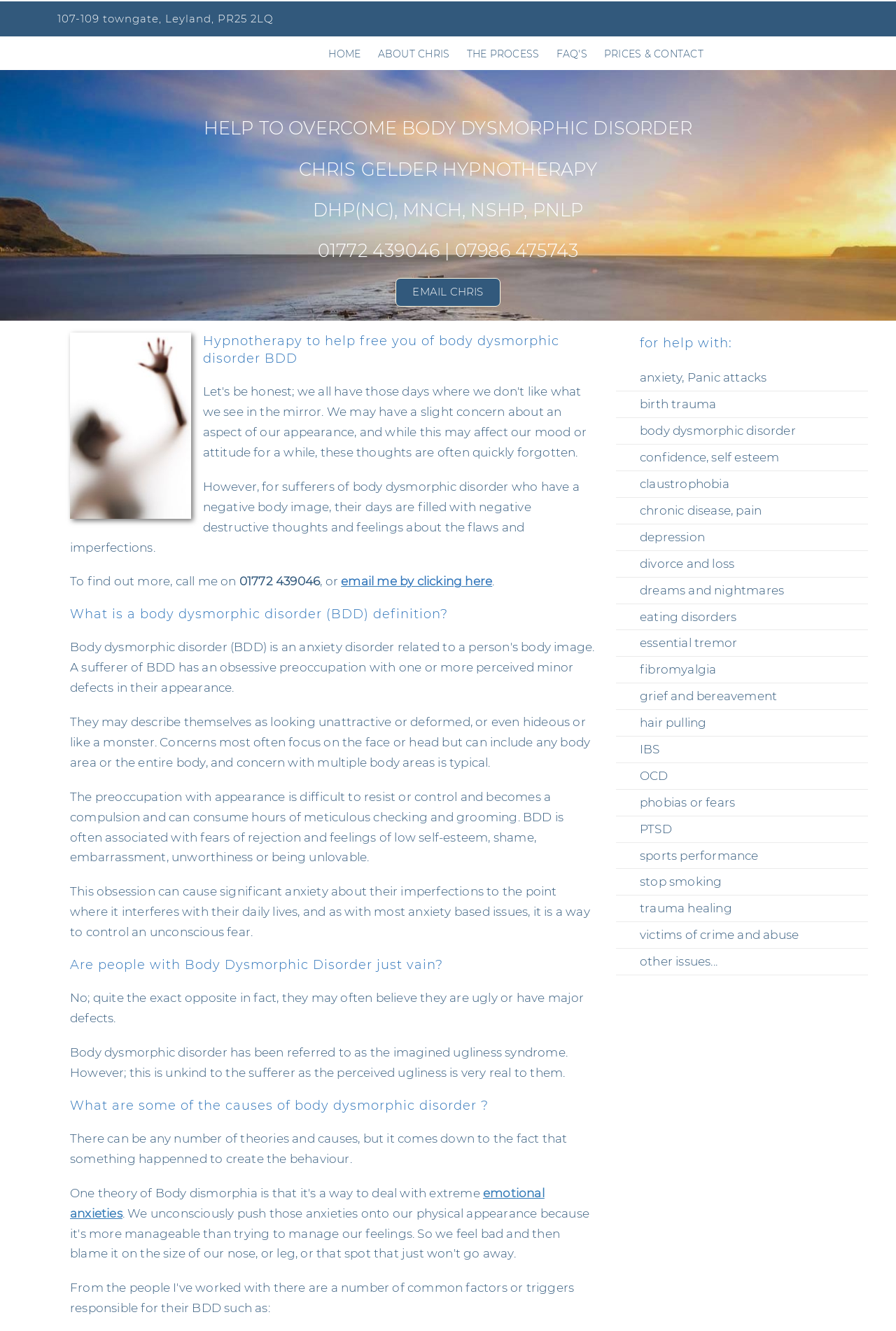Identify and provide the main heading of the webpage.

Hypnotherapy to help free you of body dysmorphic disorder BDD